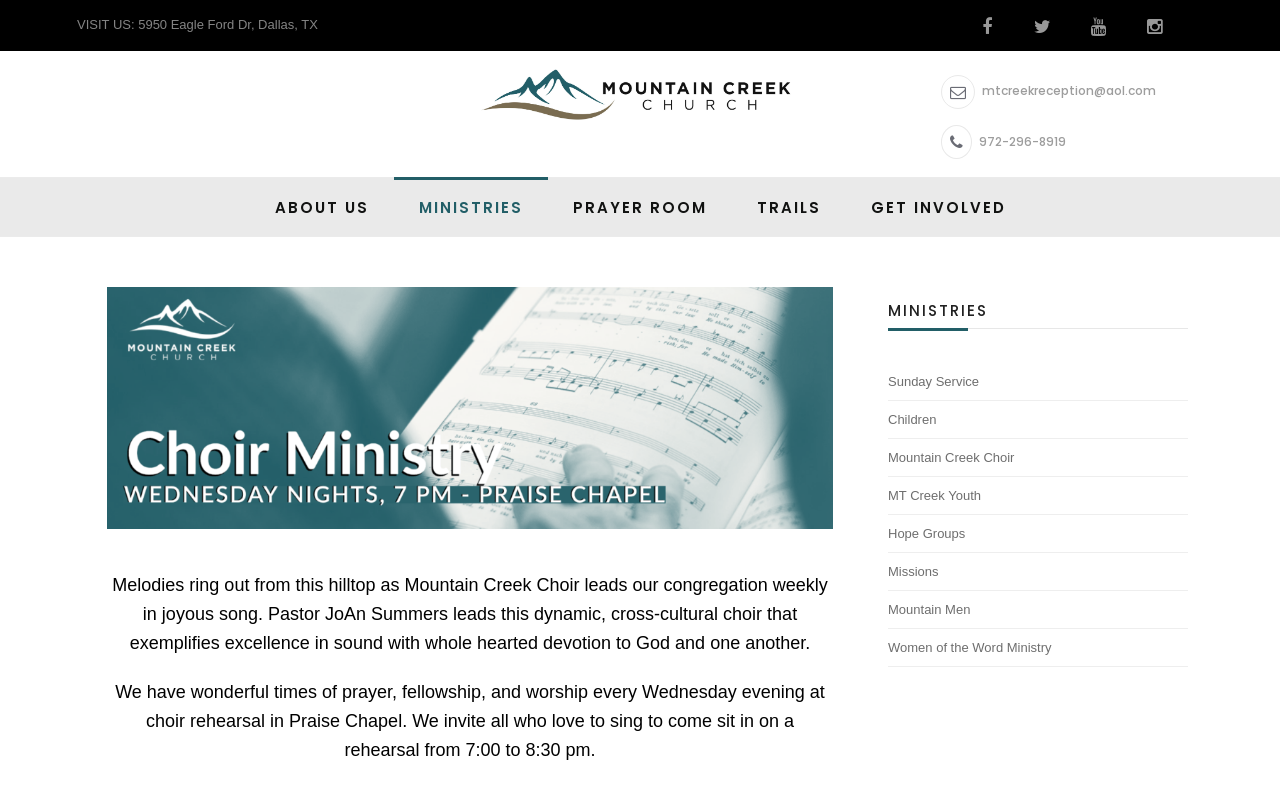Provide your answer in a single word or phrase: 
How many social media links are there?

4